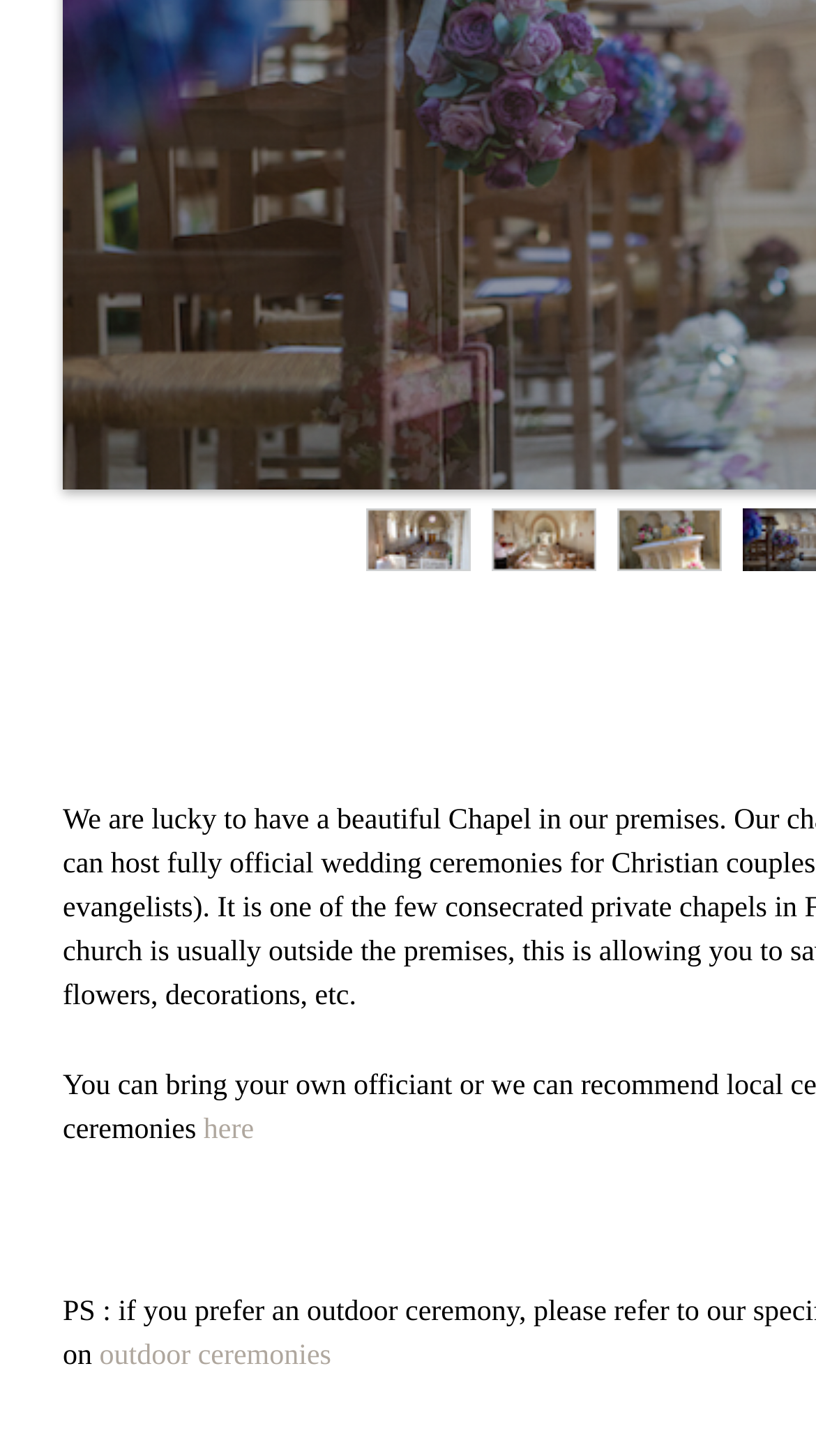Please predict the bounding box coordinates (top-left x, top-left y, bottom-right x, bottom-right y) for the UI element in the screenshot that fits the description: title="Chapel violin"

[0.603, 0.349, 0.732, 0.392]